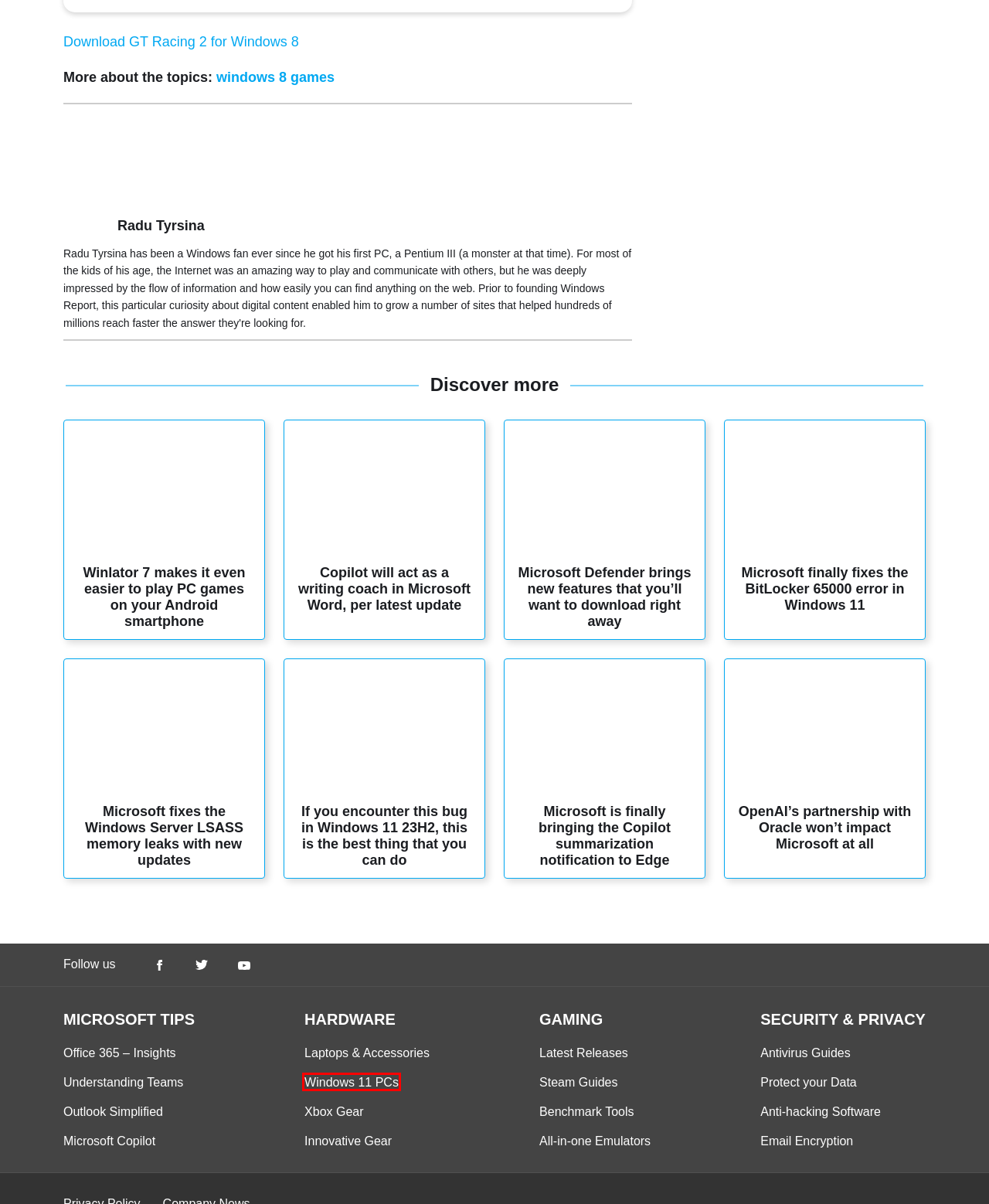You are presented with a screenshot of a webpage that includes a red bounding box around an element. Determine which webpage description best matches the page that results from clicking the element within the red bounding box. Here are the candidates:
A. Best Windows 11-Ready Laptops [2024 List]
B. 5 Best All-in-one Emulators for PC [Retro, Arcade, Nintendo]
C. windows 8 games • Windows Report
D. Microsoft wants to use Copilot AI to teach you how to become a better writer. Is it a good thing?
E. Antivirus •
F. Winlator 7 makes it even easier to play PC games on your Android smartphone
G. There is a very strange bug going on in Windows 11 23H2, and Microsoft has no solution for it
H. Microsoft Apps

A